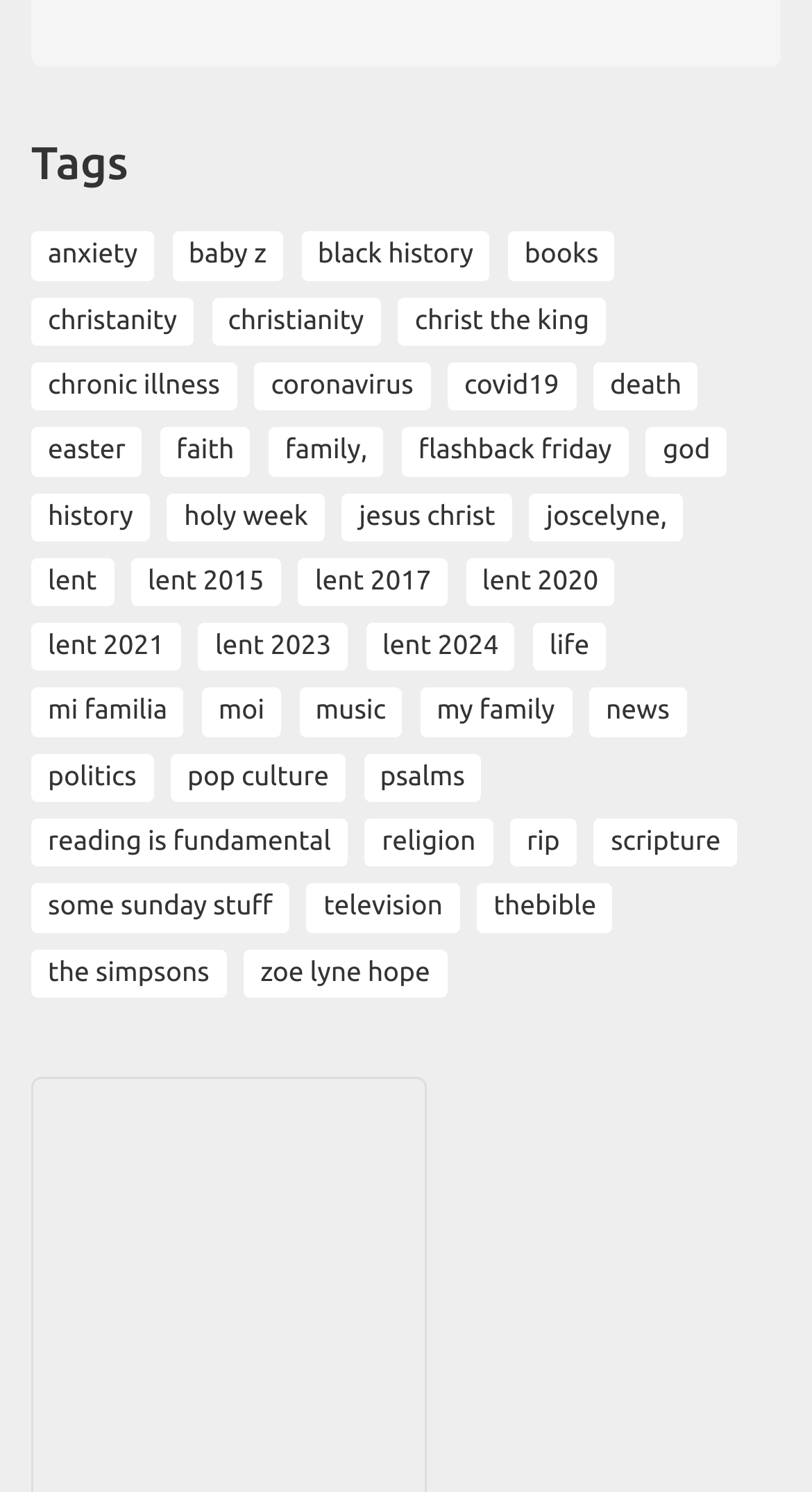Utilize the information from the image to answer the question in detail:
What is the most popular tag on this webpage?

I looked at the number of items associated with each tag and found that 'Lent' has the most items, with 194 items.